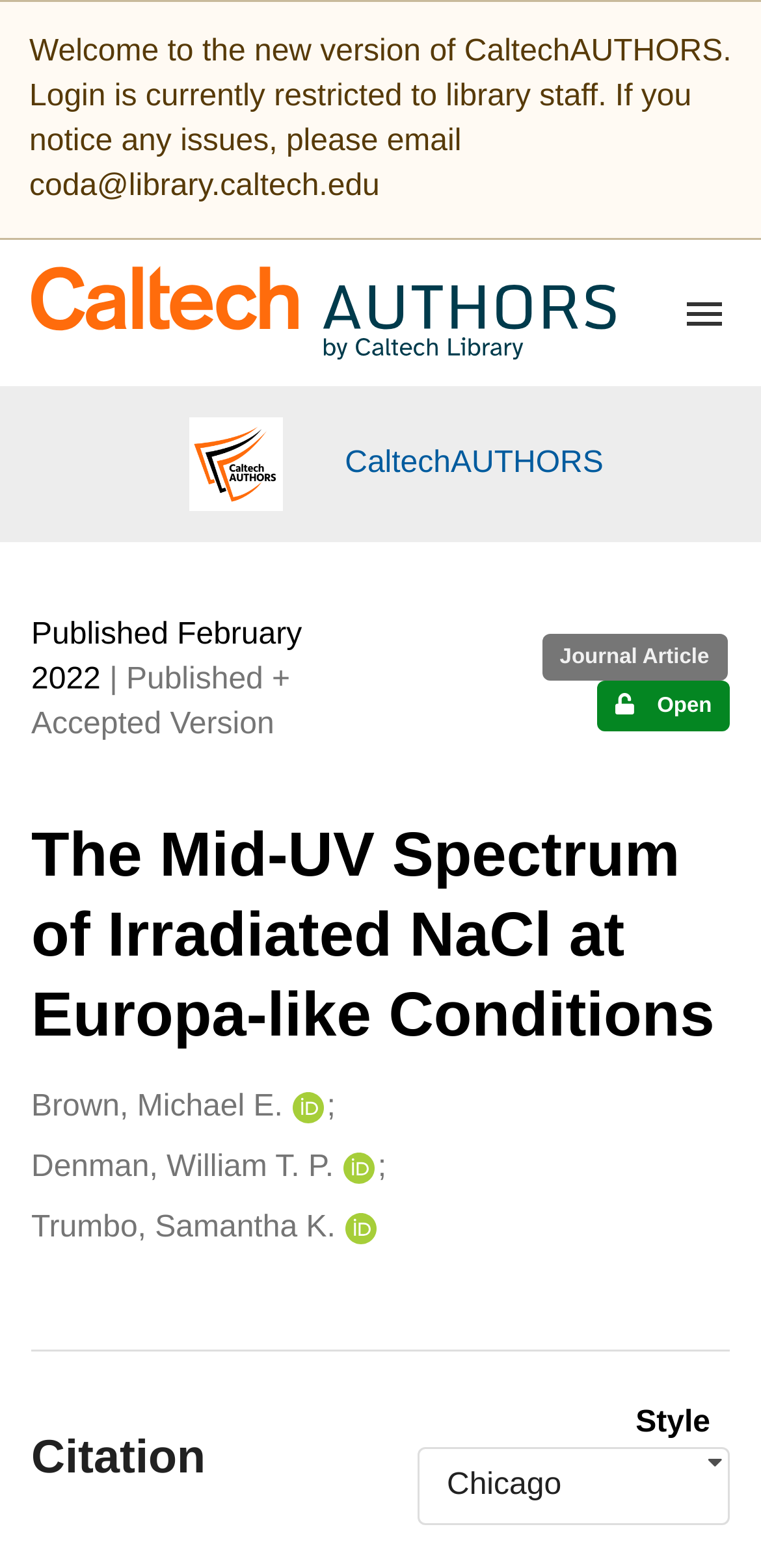What is the access status of the article?
Based on the image content, provide your answer in one word or a short phrase.

Open